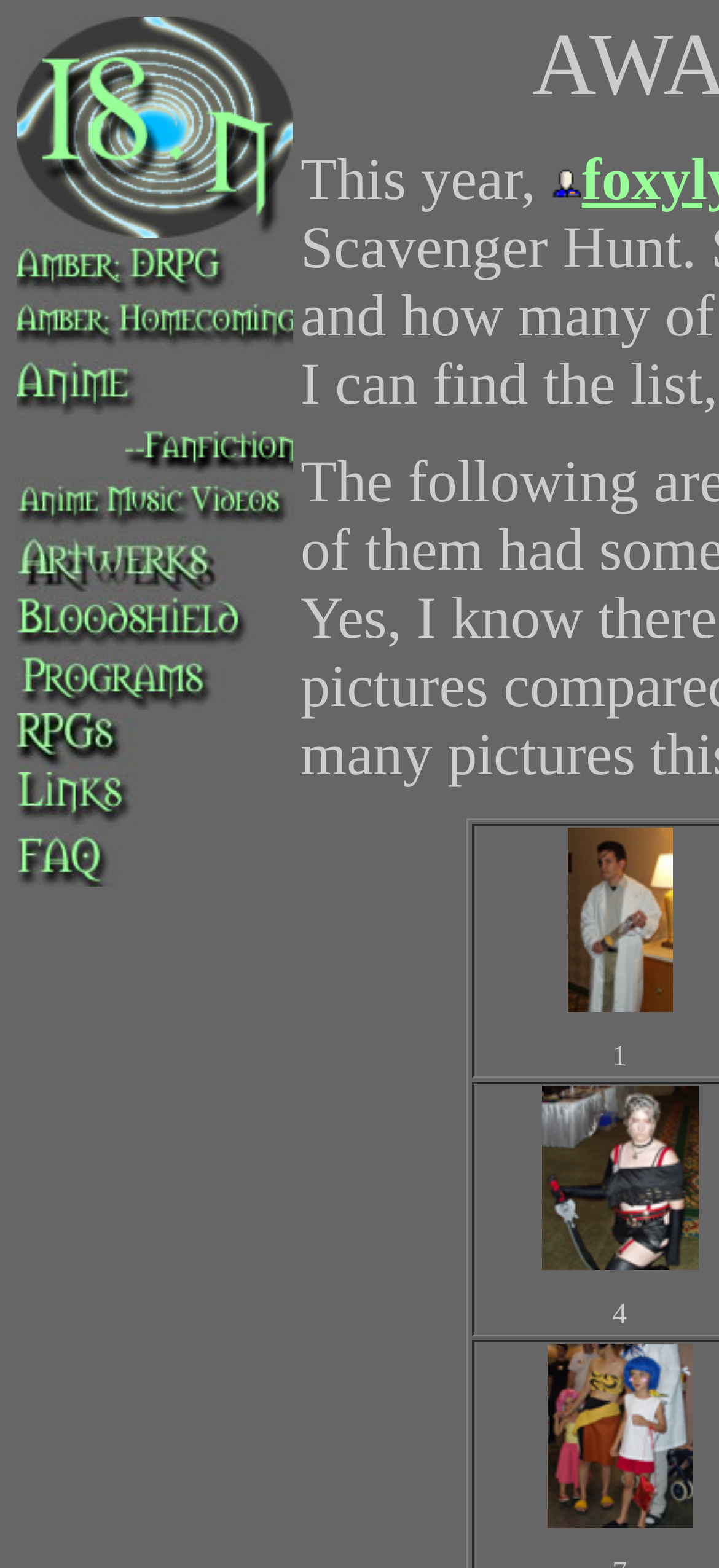Predict the bounding box of the UI element based on this description: "alt="Programs"".

[0.023, 0.437, 0.408, 0.457]